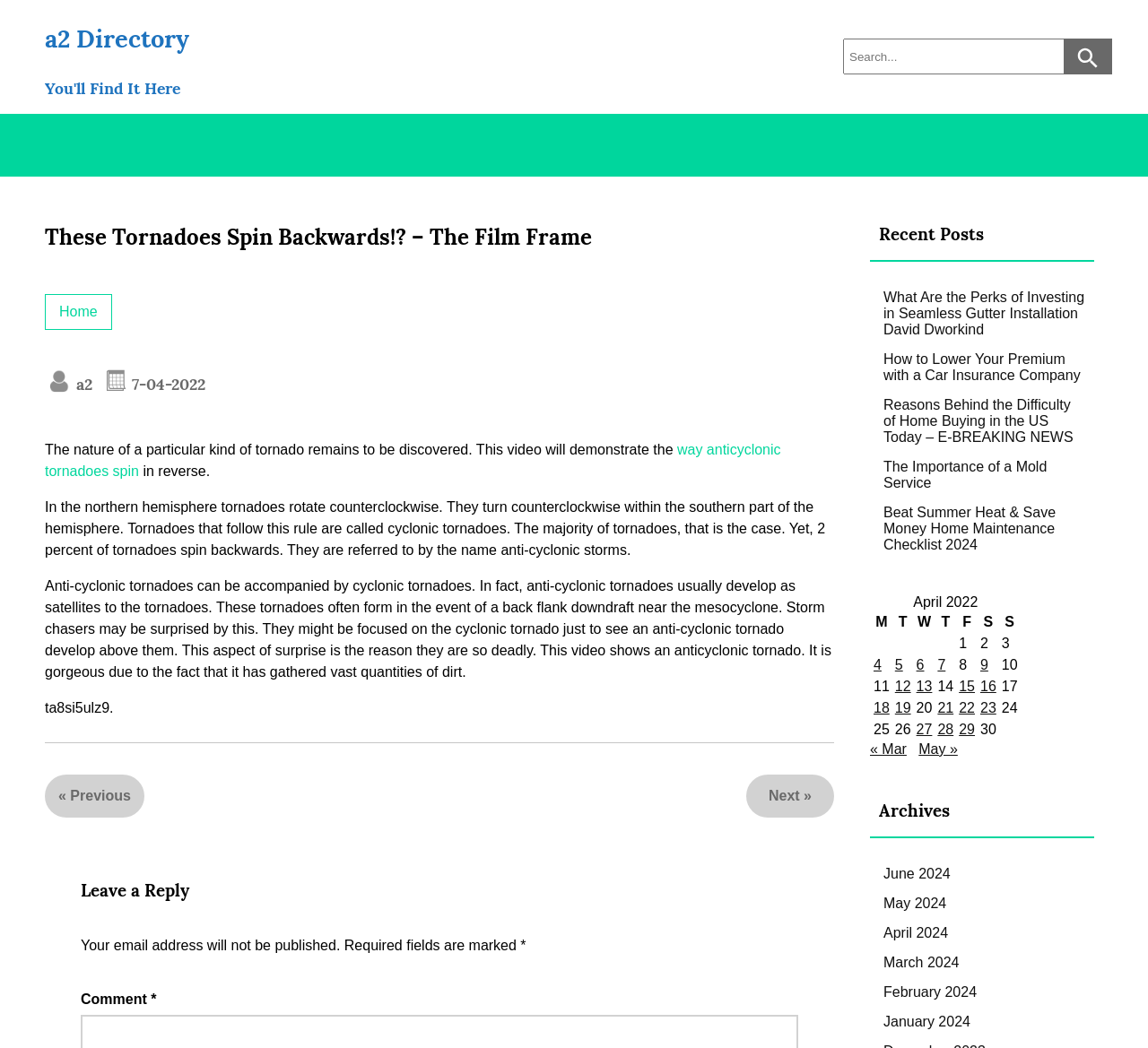Please determine the bounding box coordinates of the element to click in order to execute the following instruction: "Read the article". The coordinates should be four float numbers between 0 and 1, specified as [left, top, right, bottom].

[0.039, 0.186, 0.727, 0.709]